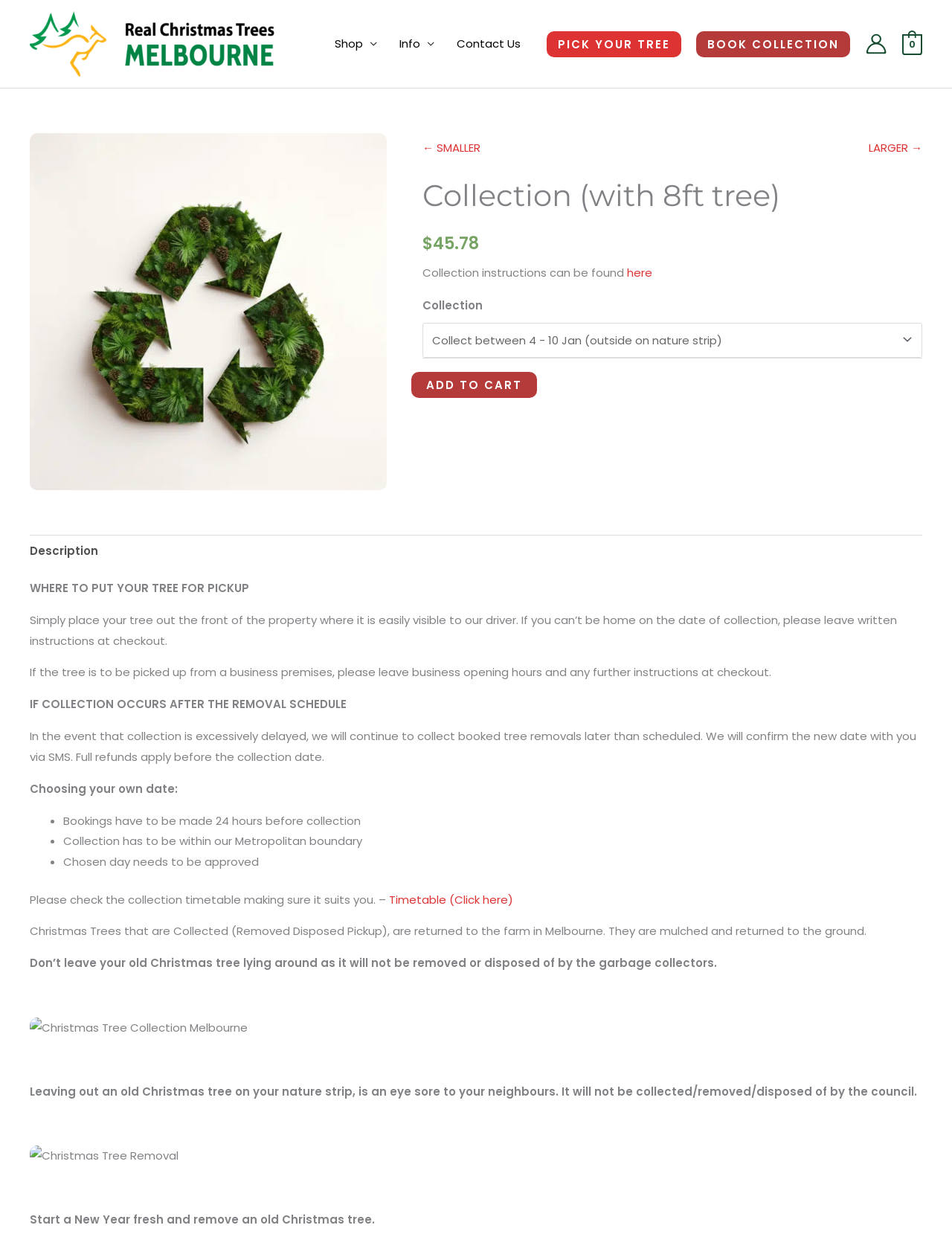What is the price of the collection?
Please use the image to provide a one-word or short phrase answer.

$45.78